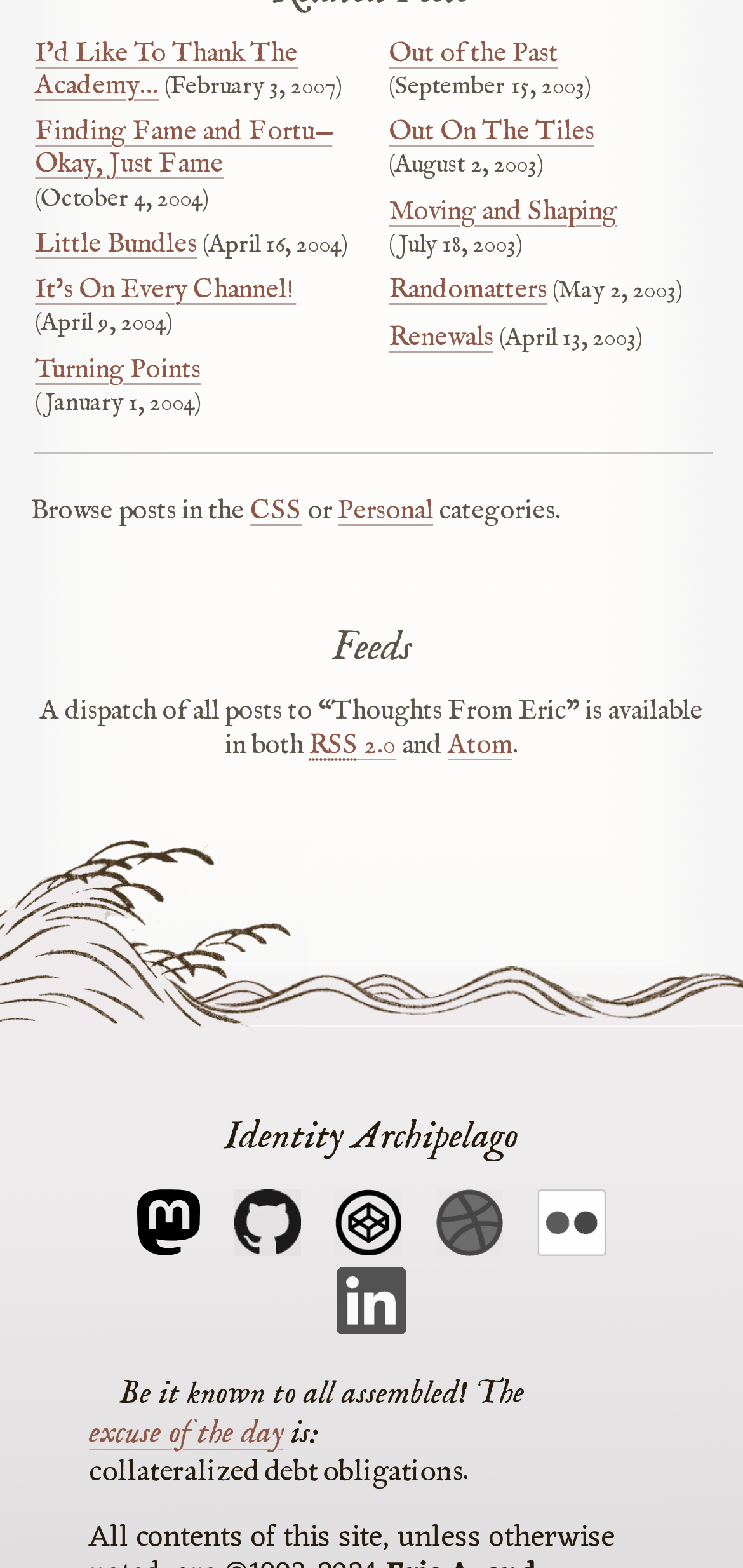Determine the coordinates of the bounding box for the clickable area needed to execute this instruction: "View the post 'I’d Like To Thank The Academy…'".

[0.047, 0.023, 0.401, 0.065]